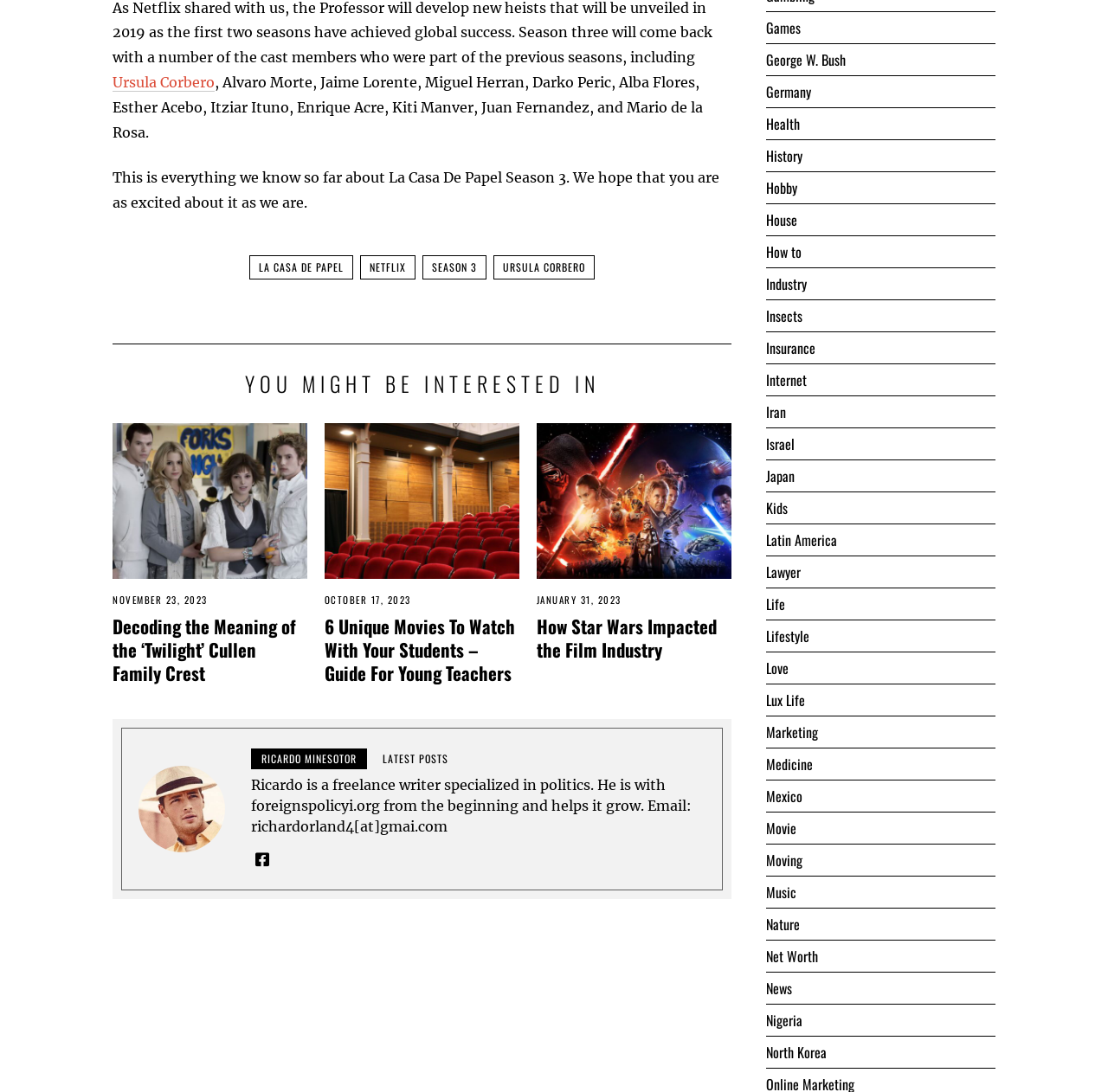Find the bounding box coordinates of the element you need to click on to perform this action: 'Go to EdUHK Research Repository Home'. The coordinates should be represented by four float values between 0 and 1, in the format [left, top, right, bottom].

None